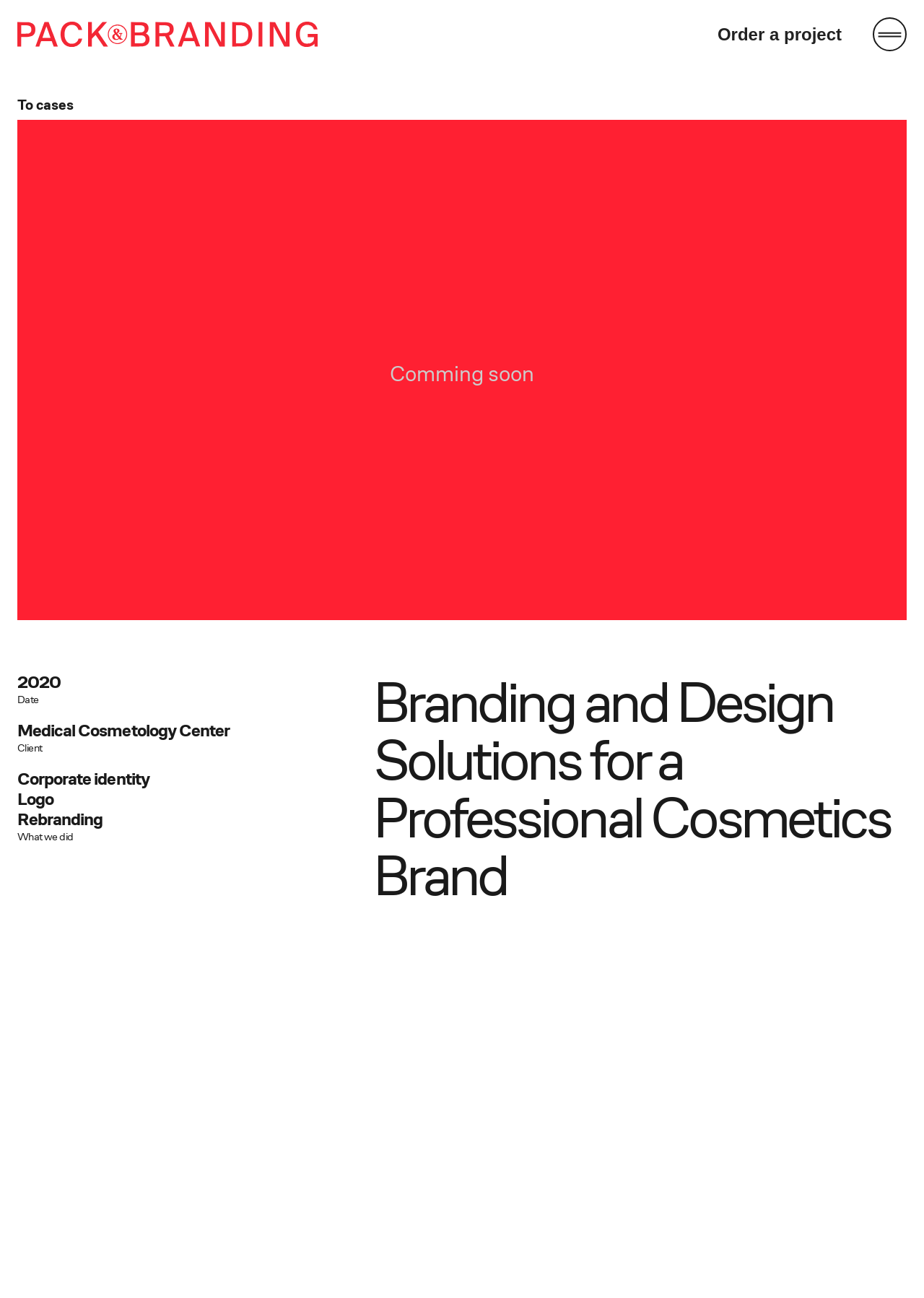What language was chosen for the brand naming?
Please answer using one word or phrase, based on the screenshot.

Latin